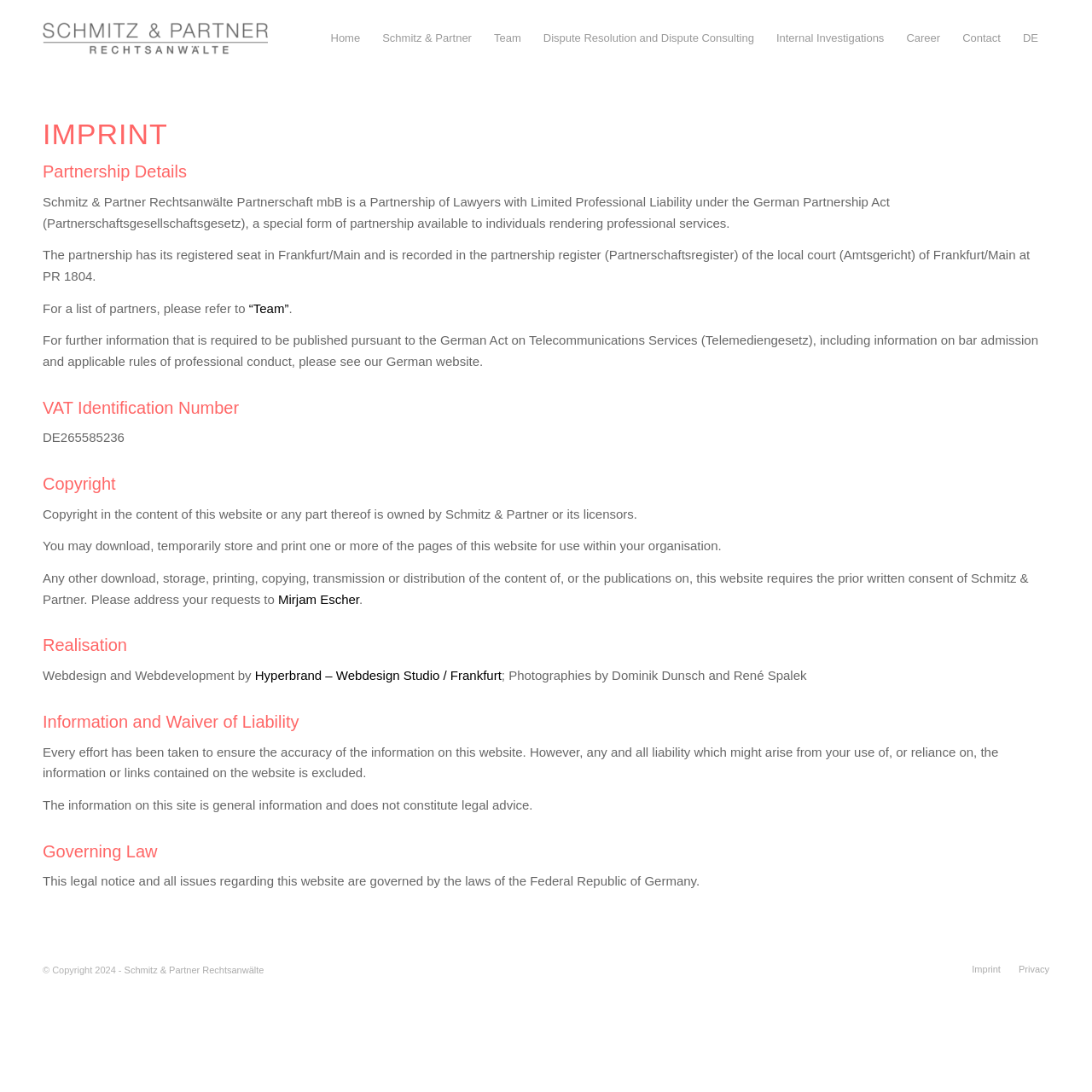Describe all significant elements and features of the webpage.

The webpage is an imprint page for Schmitz & Partner Rechtsanwälte, a law firm. At the top left corner, there is a logo of the law firm, accompanied by a menu bar with several menu items, including "Home", "Schmitz & Partner", "Team", "Dispute Resolution and Dispute Consulting", "Internal Investigations", "Career", "Contact", and "DE". 

Below the menu bar, there is a main content area that occupies most of the page. The content is divided into several sections, each with a heading. The first section is "IMPRINT", which provides partnership details, including the registered seat and partnership register information. 

The next section is "Partnership Details", which provides information about the partnership, including a list of partners that can be found on the "Team" page. 

The following sections include "VAT Identification Number", "Copyright", "Realisation", "Information and Waiver of Liability", and "Governing Law", each providing specific information related to the law firm. 

At the bottom of the page, there is a footer area with copyright information and links to "Imprint" and "Privacy" pages.